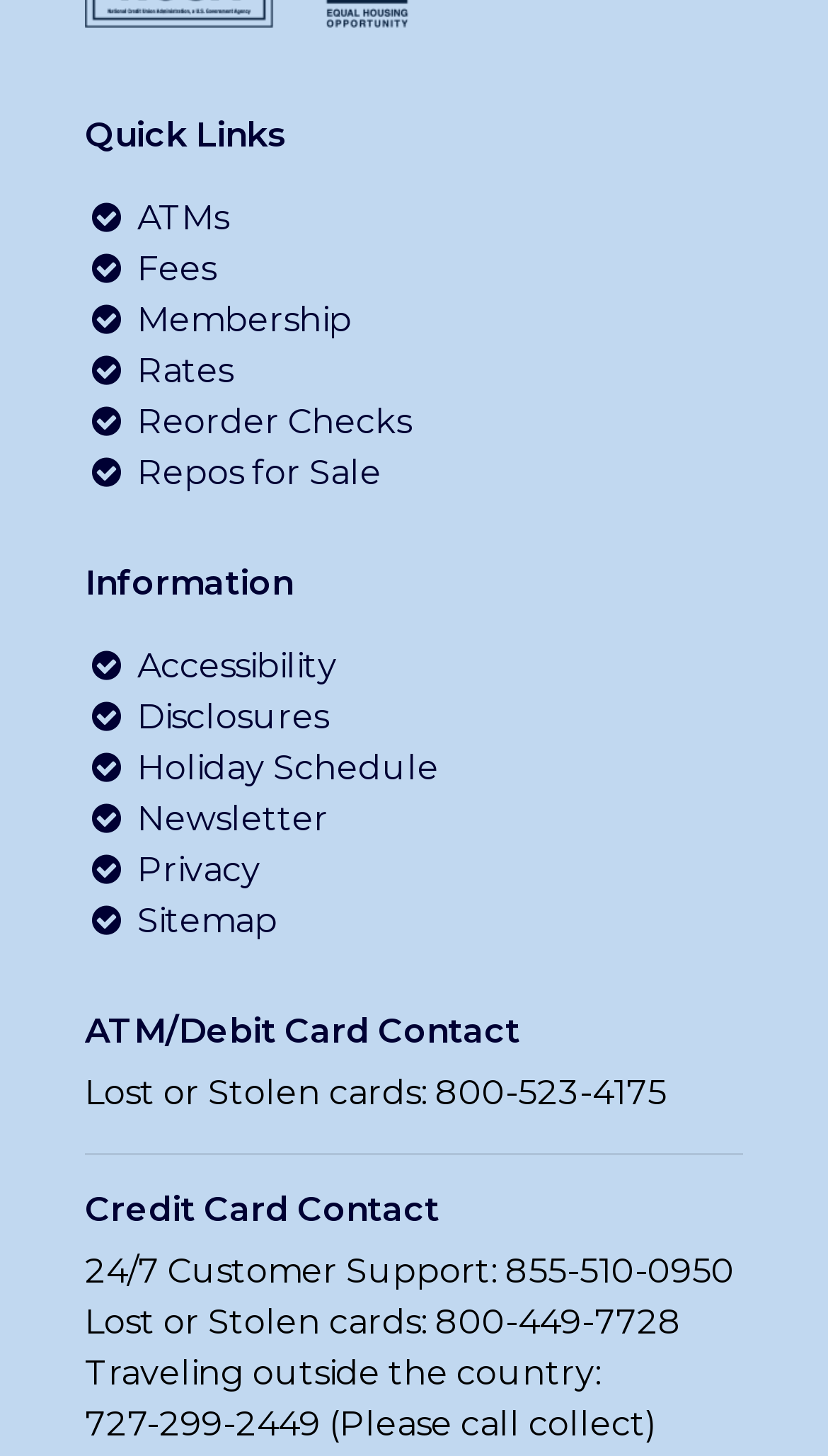Determine the bounding box coordinates for the clickable element required to fulfill the instruction: "Visit the Blog page". Provide the coordinates as four float numbers between 0 and 1, i.e., [left, top, right, bottom].

None